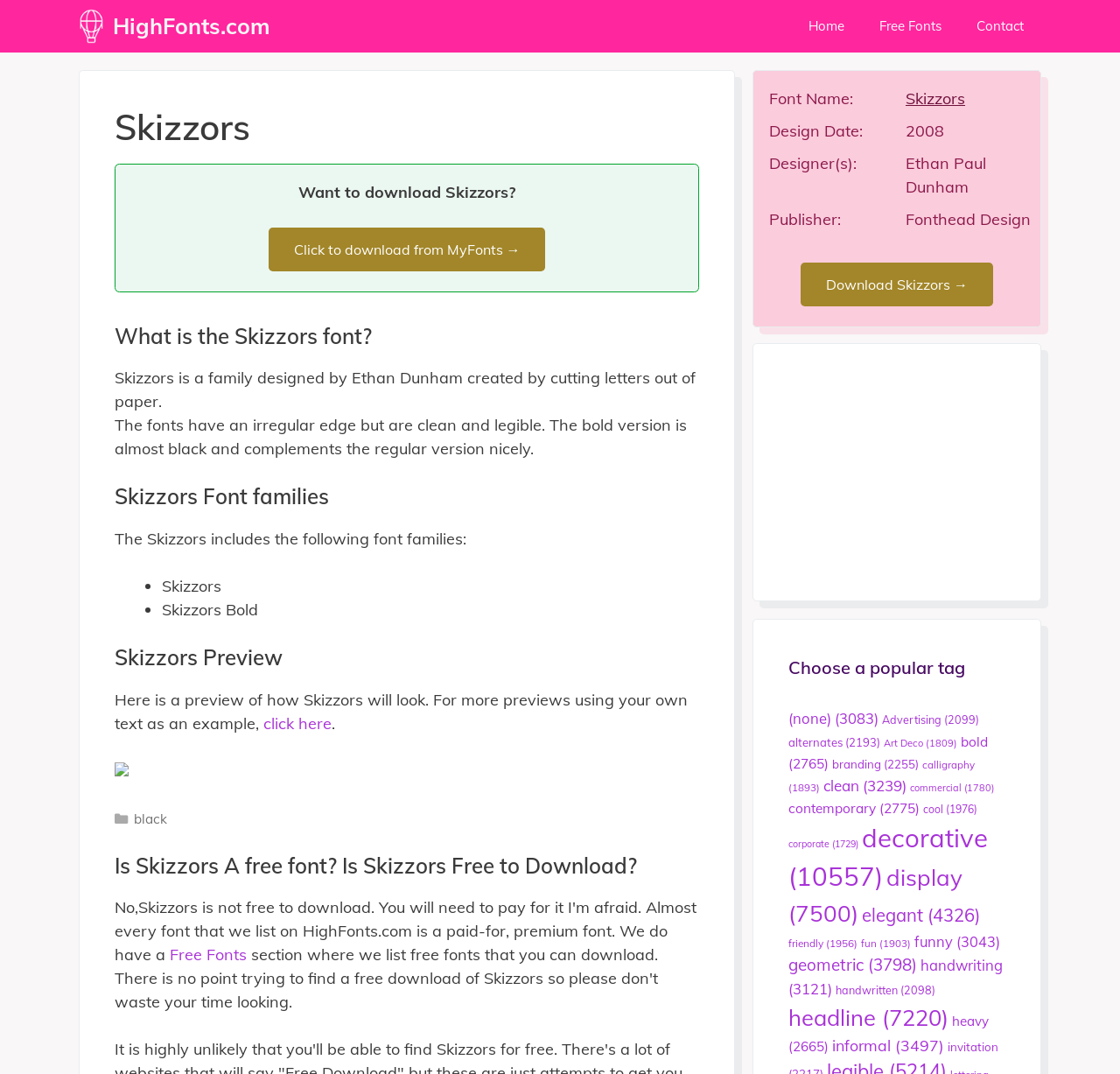Who designed the Skizzors font?
Carefully examine the image and provide a detailed answer to the question.

The designer of the Skizzors font is mentioned as Ethan Paul Dunham in the 'Designer(s):' section.